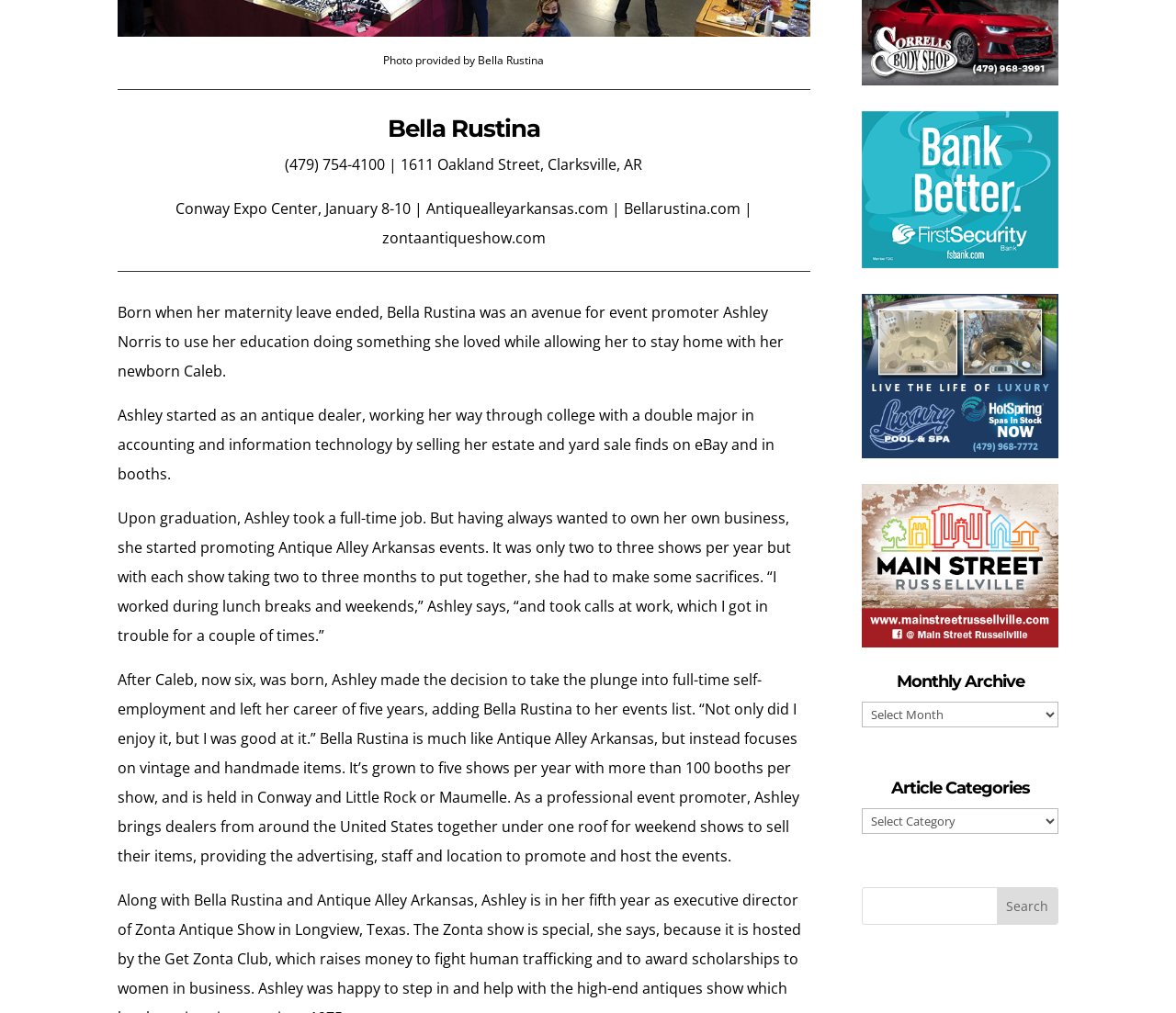Please provide the bounding box coordinates for the UI element as described: "value="Search"". The coordinates must be four floats between 0 and 1, represented as [left, top, right, bottom].

[0.848, 0.876, 0.899, 0.912]